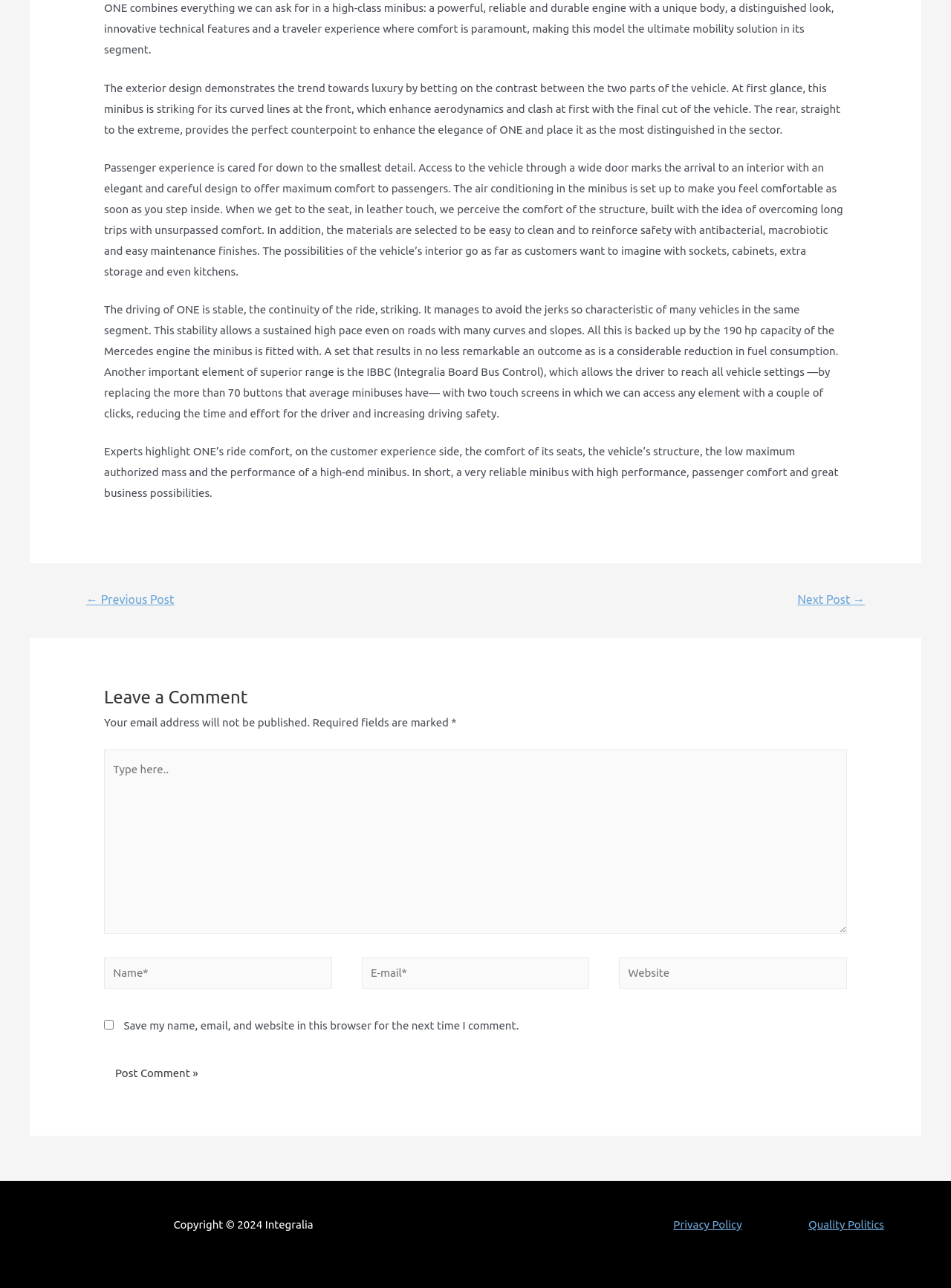Kindly determine the bounding box coordinates of the area that needs to be clicked to fulfill this instruction: "Type in the comment box".

[0.109, 0.582, 0.891, 0.725]